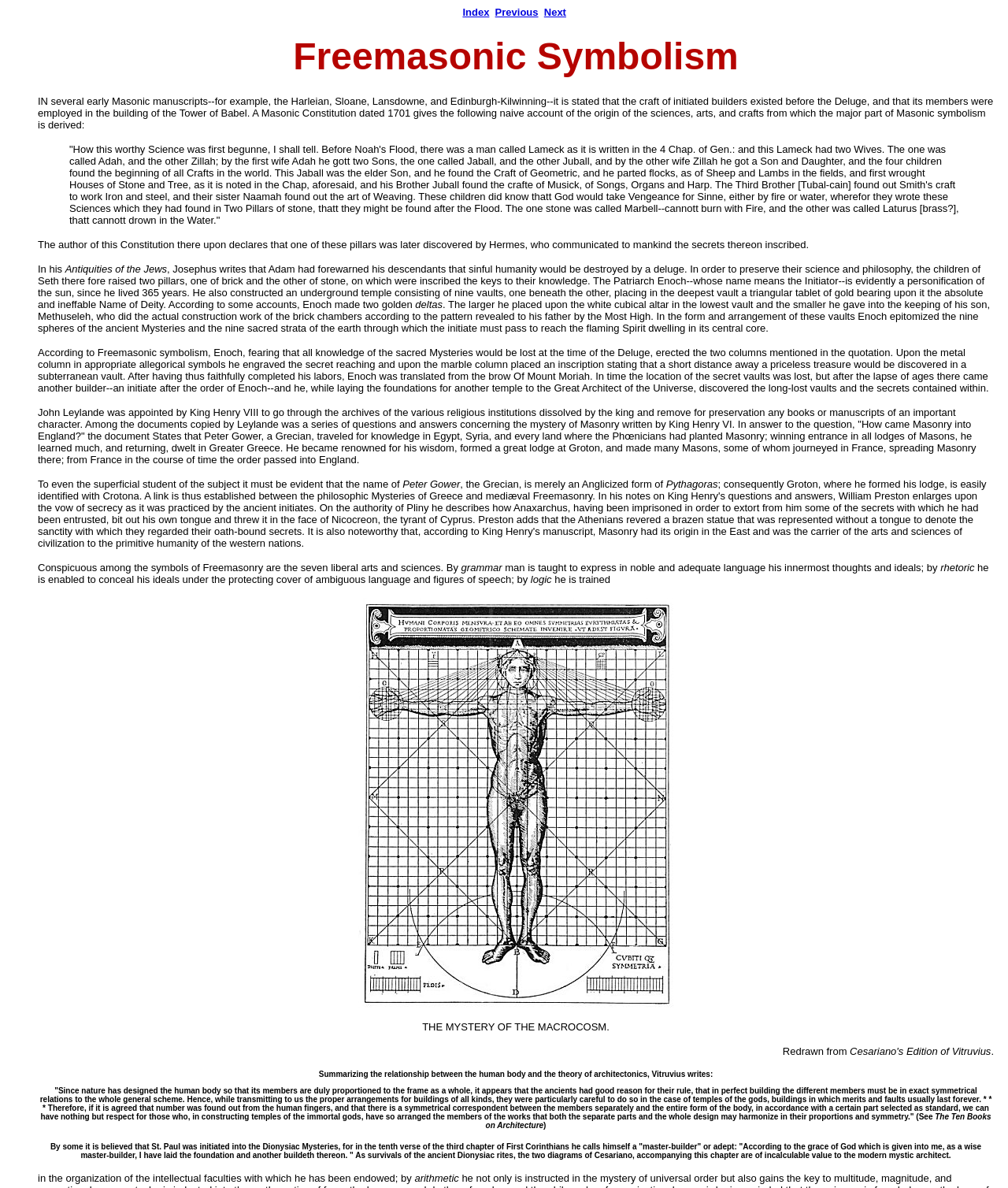Provide a thorough summary of the webpage.

The webpage is about Freemasonic Symbolism, with a focus on the history and origins of Masonry. At the top of the page, there are four links: "Index", "Previous", "Next", and a separator. Below these links, there is a heading that reads "Freemasonic Symbolism". 

The main content of the page is a long passage of text that discusses the history of Masonry, including its origins before the Deluge, the role of Hermes, and the contributions of various figures such as Enoch, Josephus, and Pythagoras. The text also explores the symbolism of Masonry, including the seven liberal arts and sciences, and the relationship between the human body and the theory of architectonics.

Throughout the text, there are several blockquotes that highlight specific passages or quotes from various sources. There is also an image on the page, titled "THE MYSTERY OF THE MACROCOSM", which is located about halfway down the page. The image is surrounded by text that discusses the relationship between the human body and the theory of architectonics.

At the bottom of the page, there are several more paragraphs of text that continue to explore the themes of Masonry and symbolism. The text is dense and academic, suggesting that the page is intended for readers with a strong background in the subject matter.